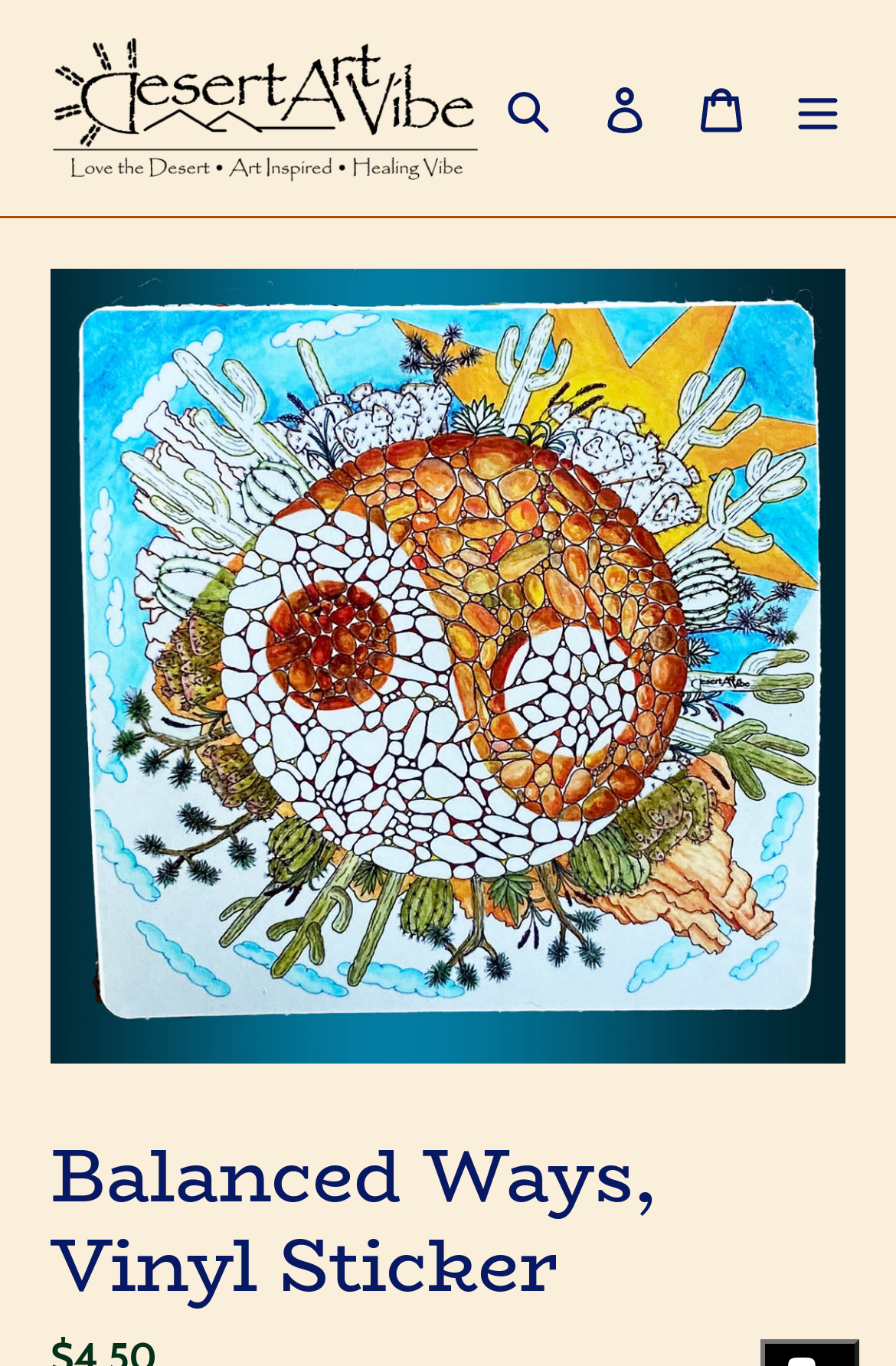Using the information in the image, could you please answer the following question in detail:
What is the shape of the sticker?

Based on the bounding box coordinates of the sticker image, it appears to be a rectangular shape with a width of 0.944 - 0.056 = 0.888 and a height of 0.779 - 0.197 = 0.582.